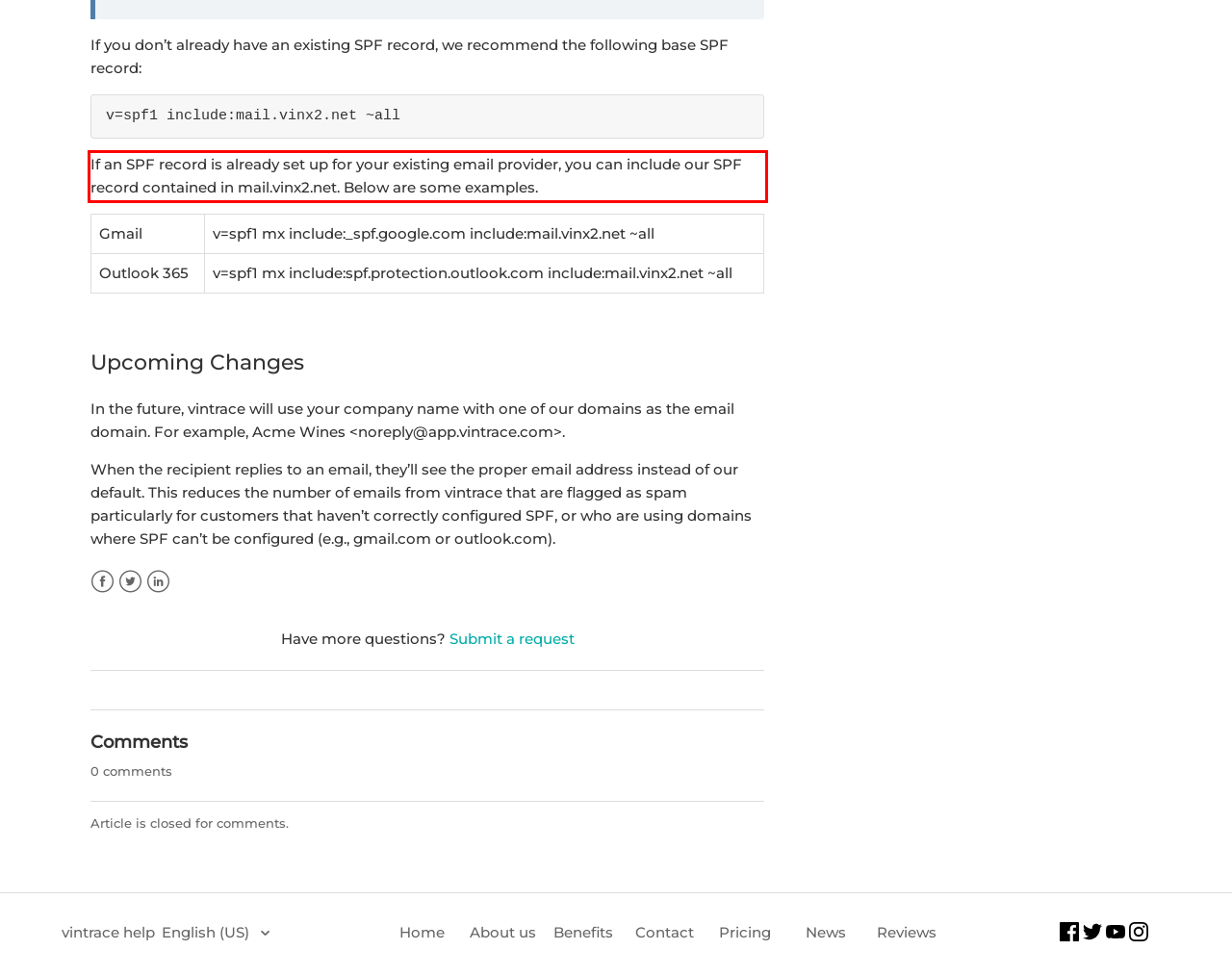Using the provided screenshot of a webpage, recognize and generate the text found within the red rectangle bounding box.

If an SPF record is already set up for your existing email provider, you can include our SPF record contained in mail.vinx2.net. Below are some examples.